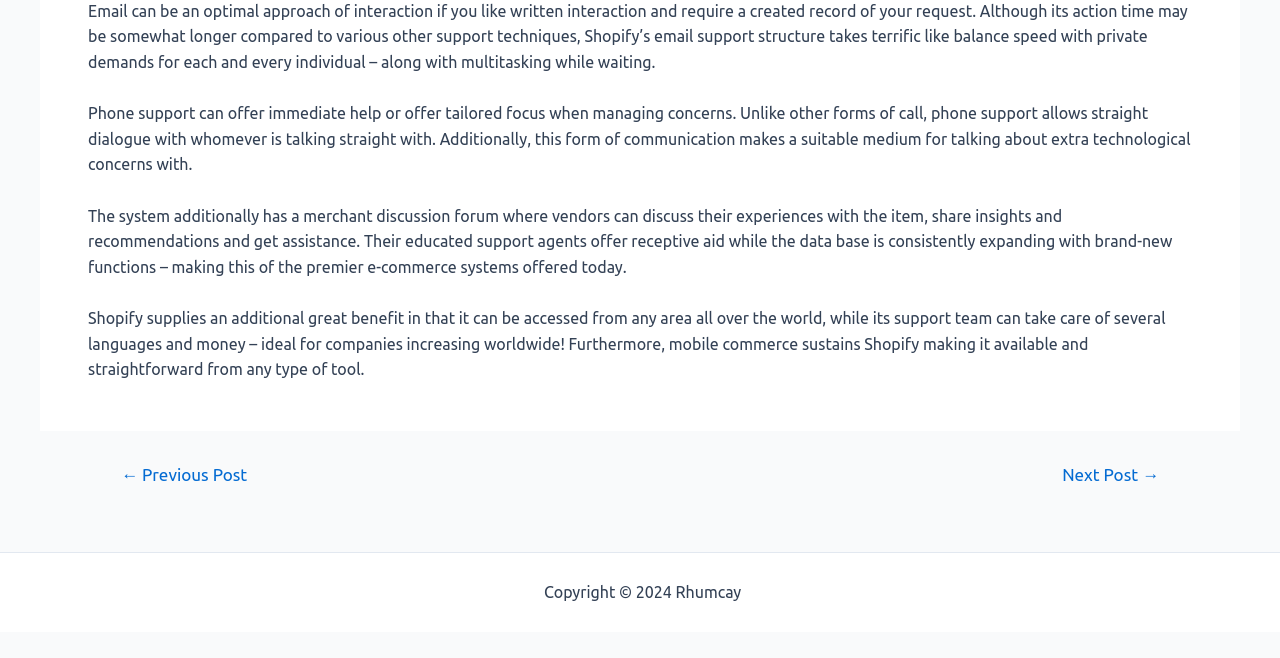What is the benefit of Shopify's email support?
Based on the visual information, provide a detailed and comprehensive answer.

According to the webpage, email support is an optimal approach of interaction if you like written interaction and require a created record of your request.